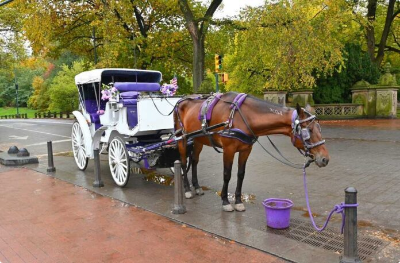What is the horse doing?
Using the image as a reference, answer with just one word or a short phrase.

Resting